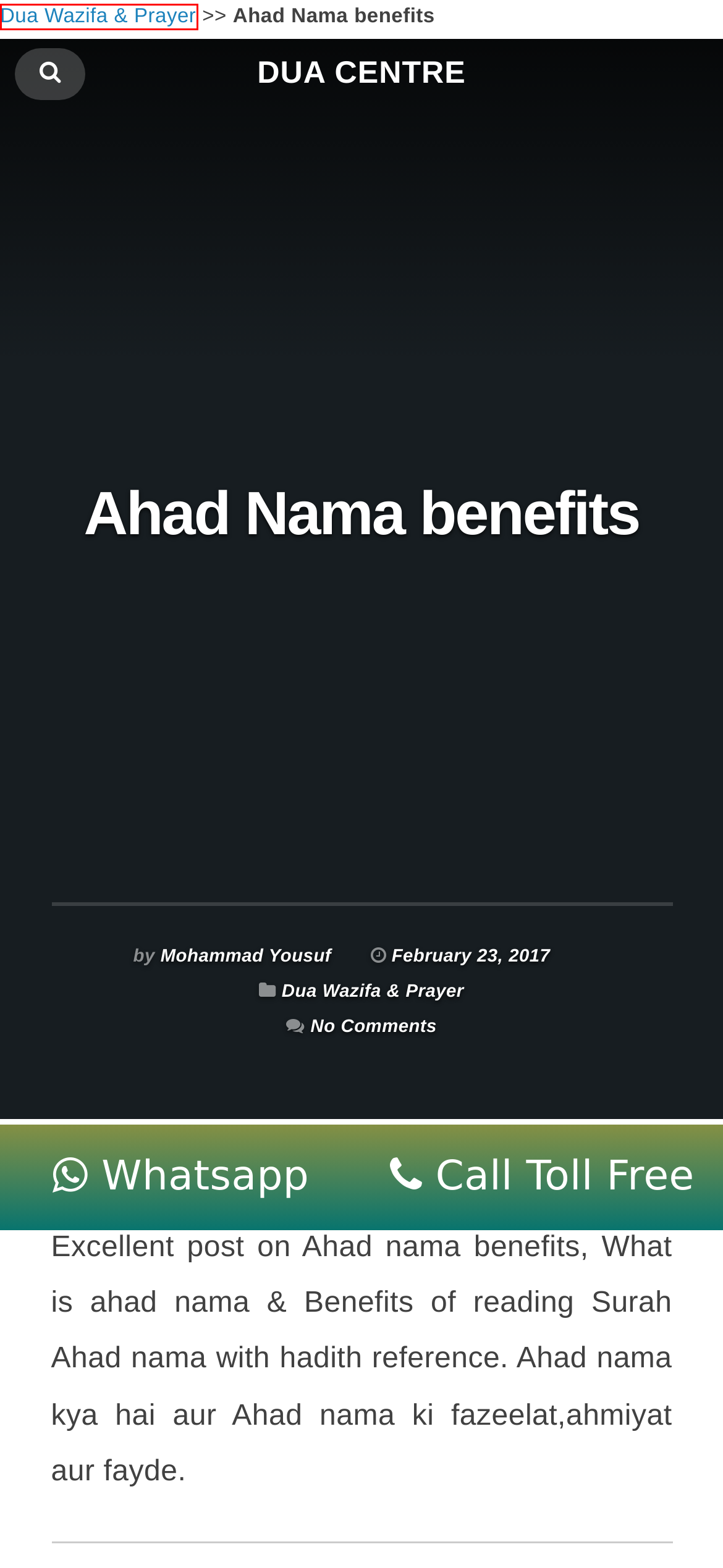Evaluate the webpage screenshot and identify the element within the red bounding box. Select the webpage description that best fits the new webpage after clicking the highlighted element. Here are the candidates:
A. Wazifa for asthma Powerful spiritual Wazifa for asthma cure.
B. Wazifa for marriage Powerful Islamic Ya latifu Wazifa for early marriage
C. Wazifa for lost love back | Dua for lost love back in Islamic ways | Powerful
D. Dua Centre - Islamic dua Wazifa Prayer Spell love marriage enemy center
E. Dua Wazifa & Prayer
F. Wazifa to become rich powerful Islamic Quranic Tasbeeh wazifa
G. Black magic cure Meaning, Symptoms, Operation, Treatment & Cure
H. Prayer for wealth prosperity health rizq transfer success happiness

E